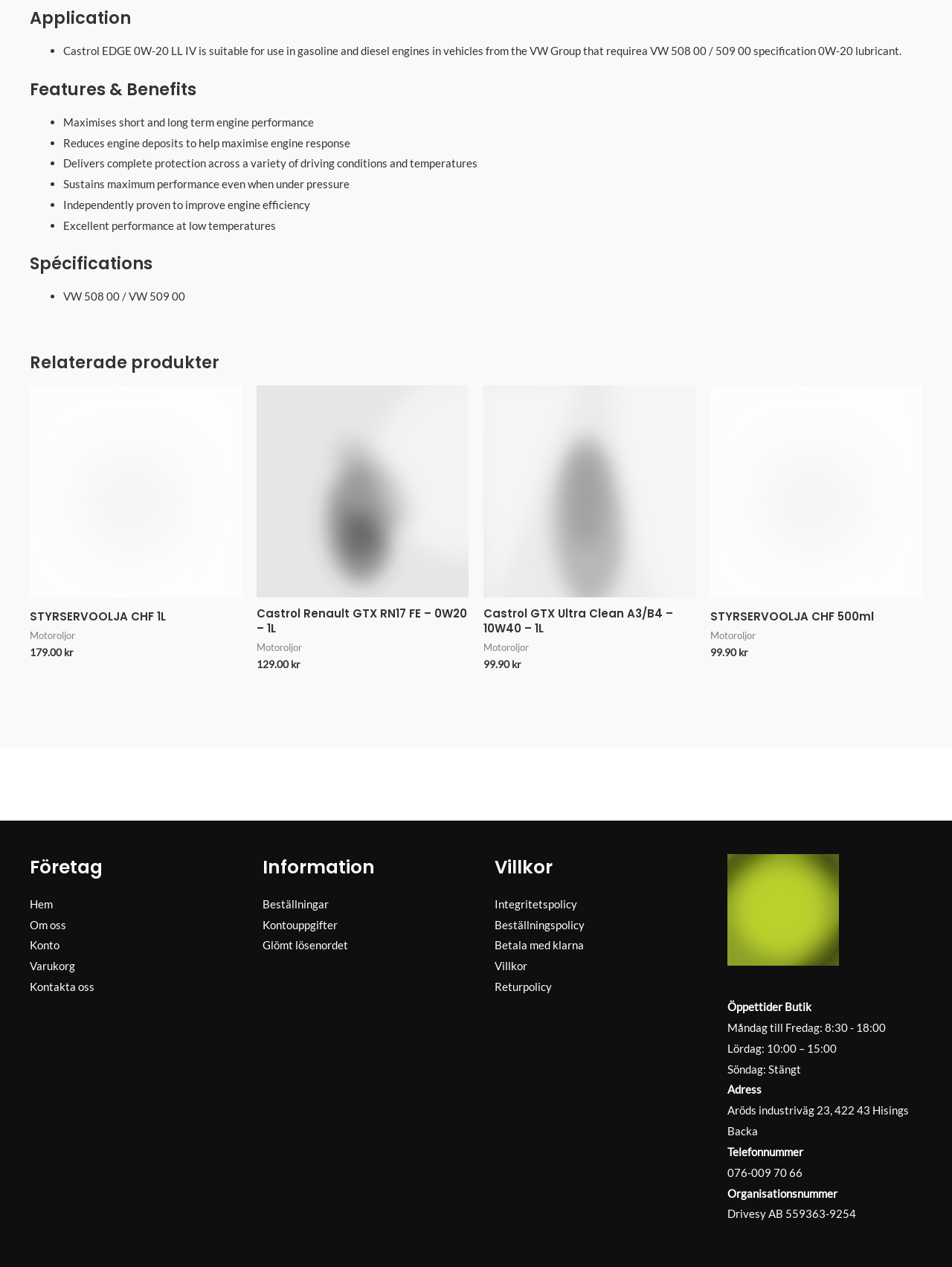Identify the bounding box coordinates of the section that should be clicked to achieve the task described: "View the product 'Castrol EDGE 0W-20 LL IV'".

[0.066, 0.035, 0.947, 0.045]